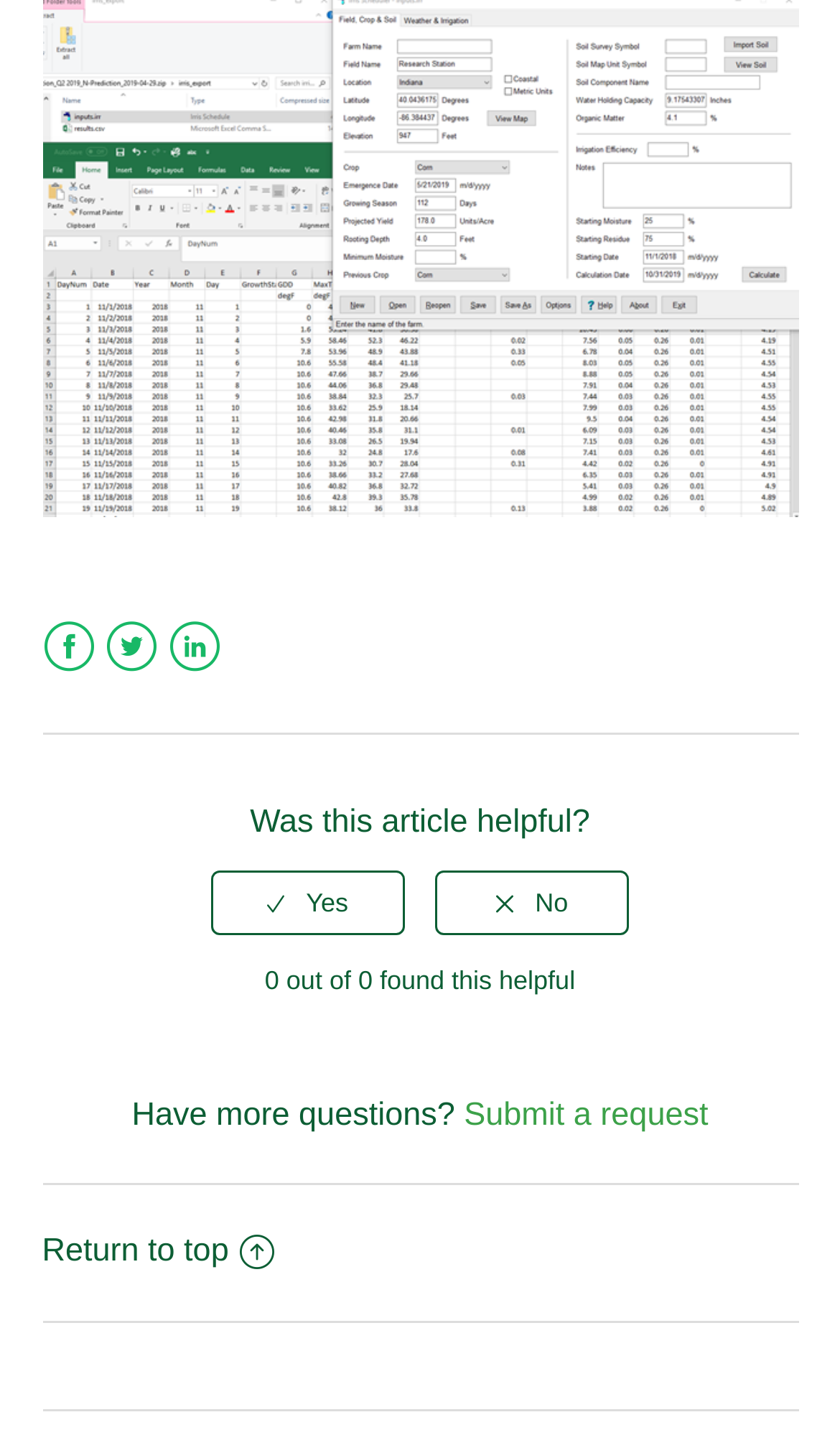Extract the bounding box coordinates for the UI element described as: "Twitter".

[0.125, 0.427, 0.189, 0.464]